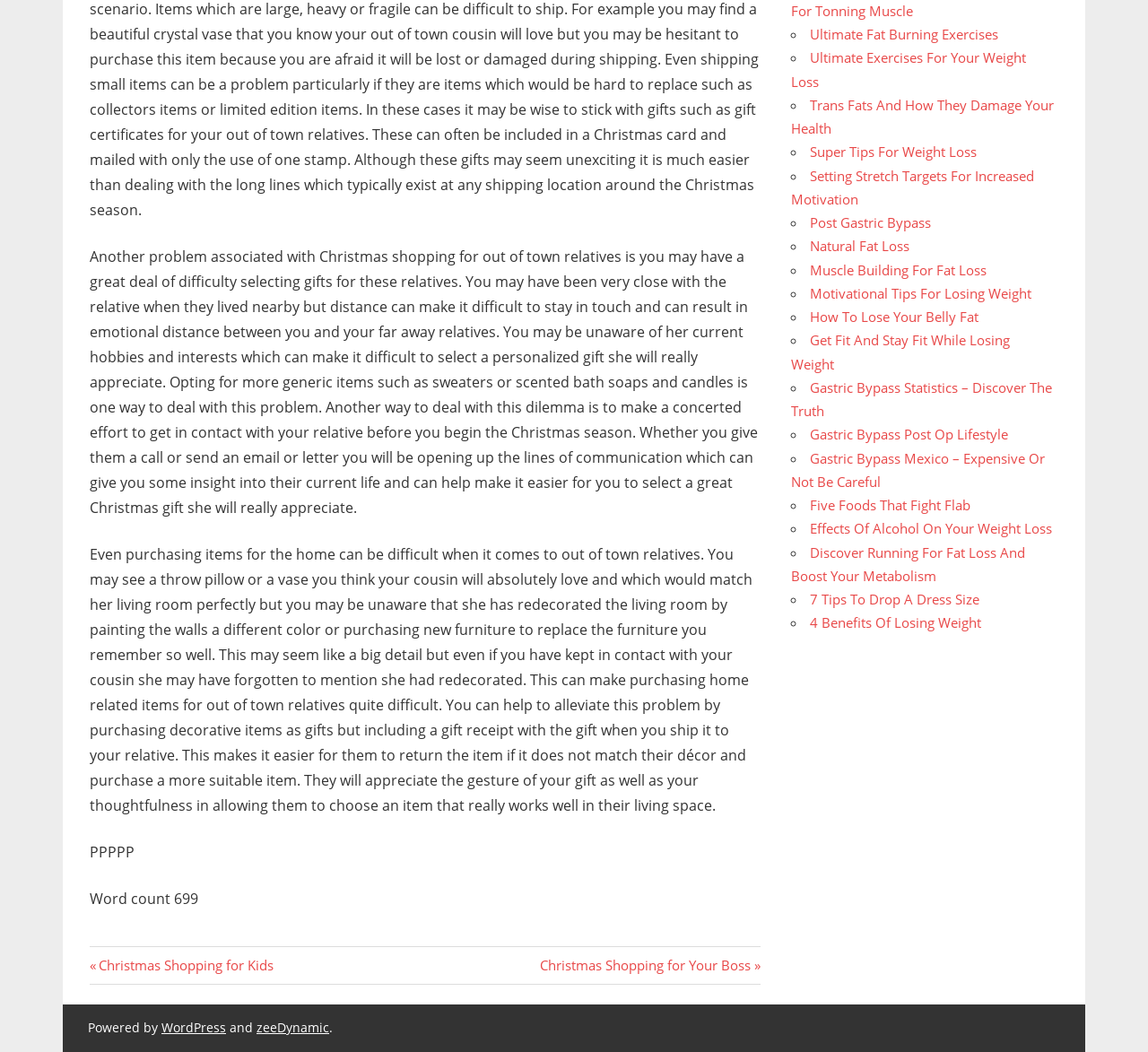Please locate the UI element described by "Natural Fat Loss" and provide its bounding box coordinates.

[0.706, 0.225, 0.792, 0.242]